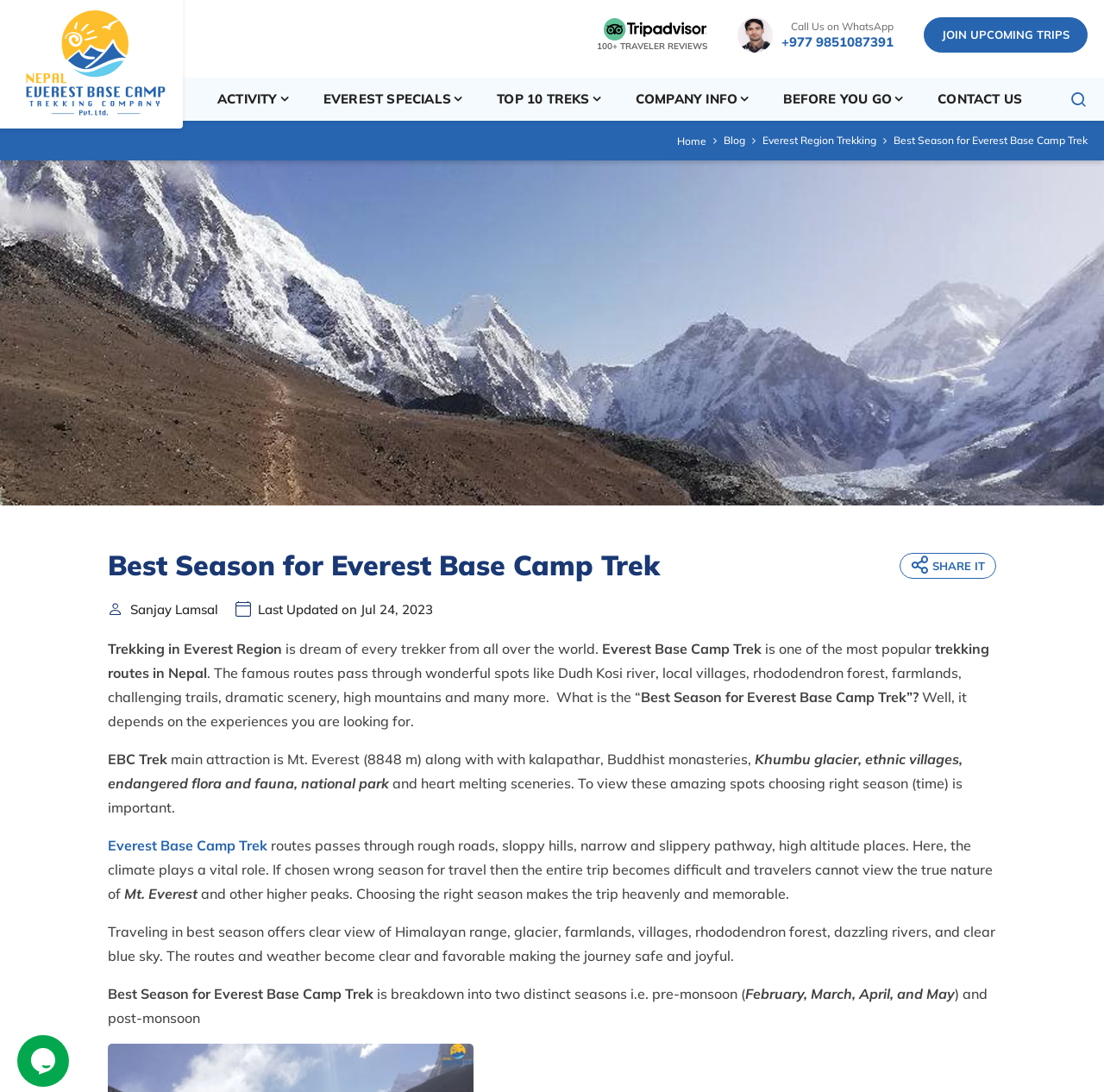Extract the bounding box coordinates for the UI element described by the text: "Everest Base Camp Trek". The coordinates should be in the form of [left, top, right, bottom] with values between 0 and 1.

[0.098, 0.766, 0.242, 0.782]